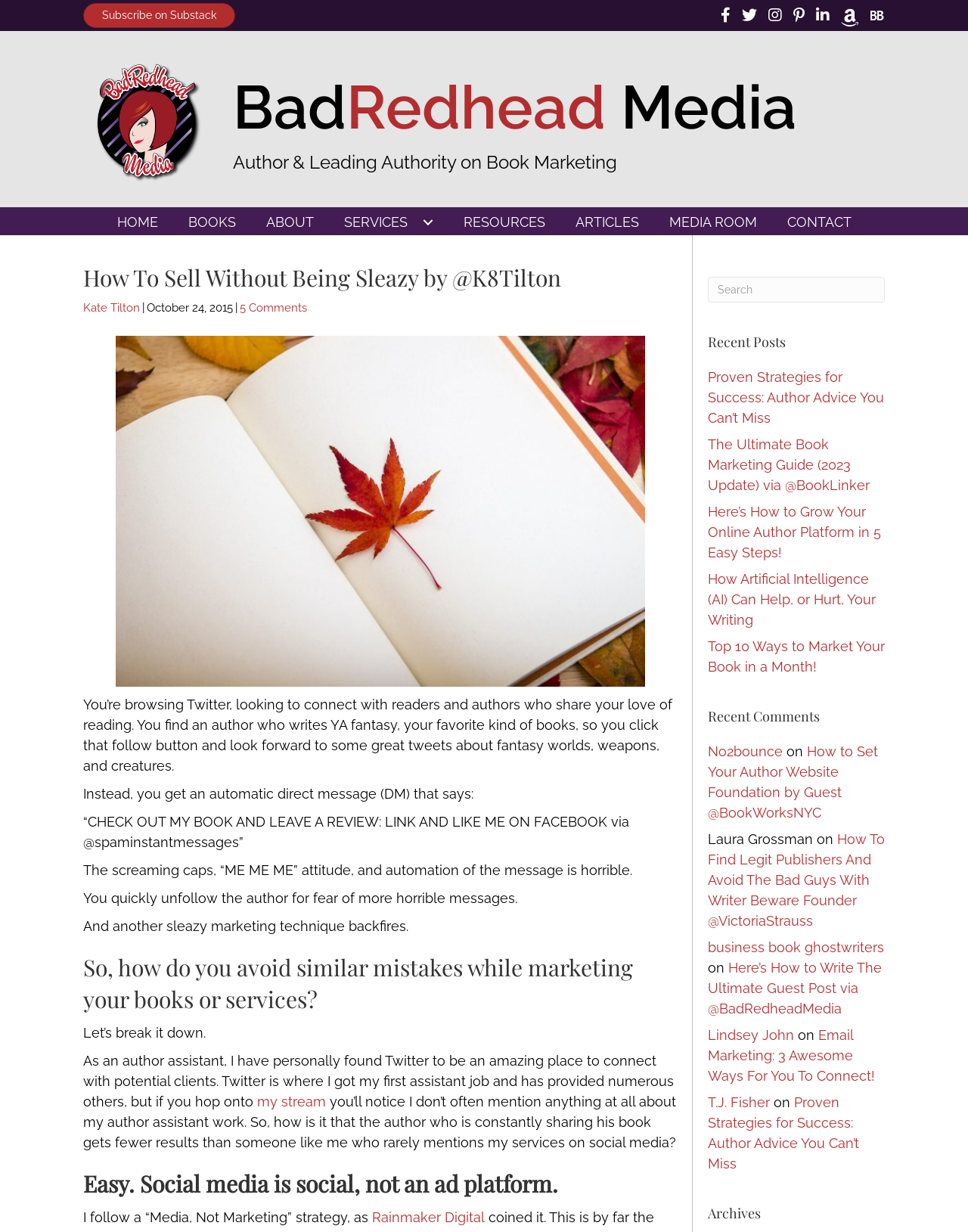Find and indicate the bounding box coordinates of the region you should select to follow the given instruction: "Read the article 'How To Sell Without Being Sleazy'".

[0.086, 0.272, 0.699, 0.558]